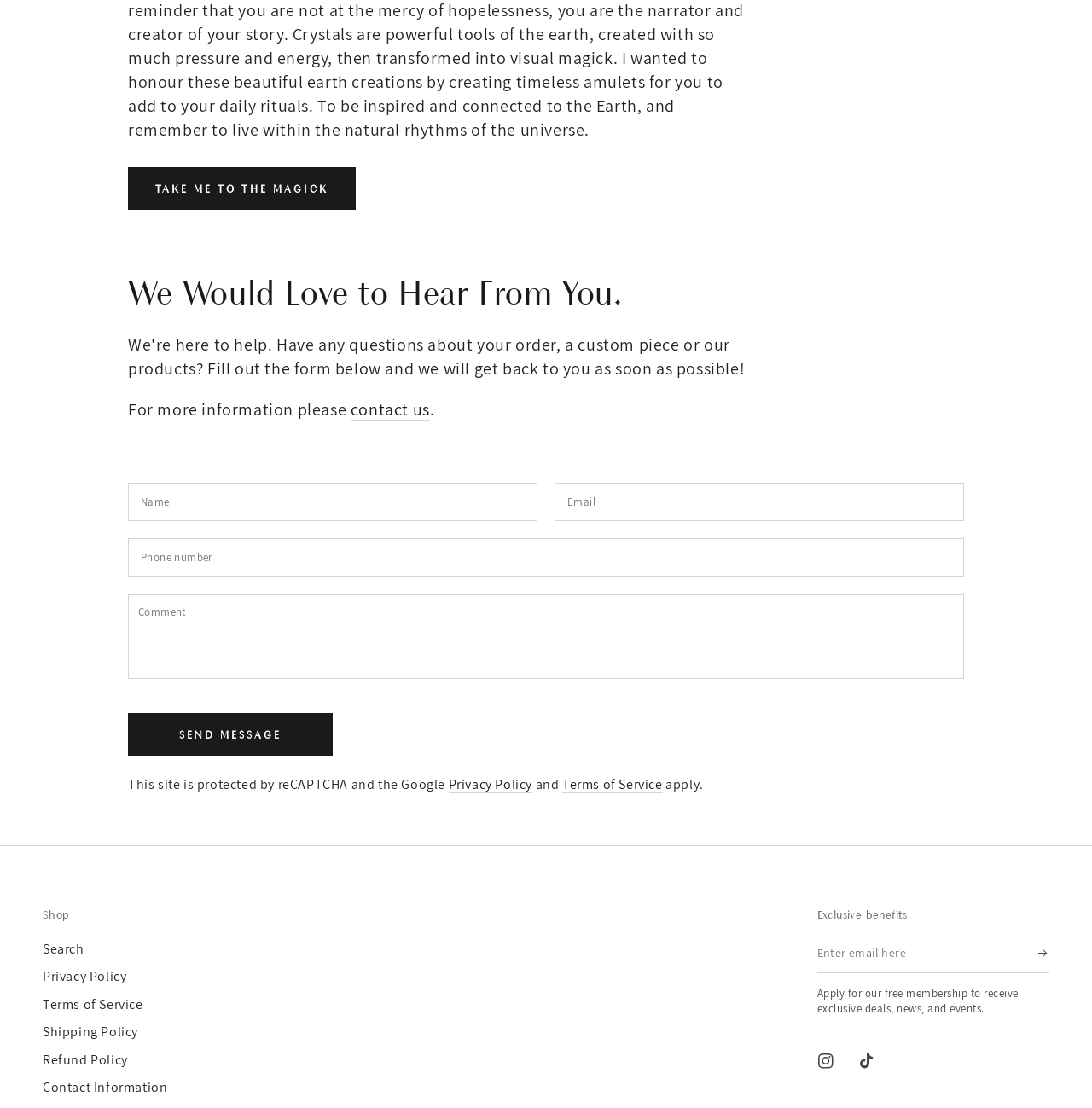What is protected by reCAPTCHA and the Google?
Use the image to give a comprehensive and detailed response to the question.

The text 'This site is protected by reCAPTCHA and the Google' indicates that the website itself is protected by reCAPTCHA and Google's services, likely to prevent spam or abuse.